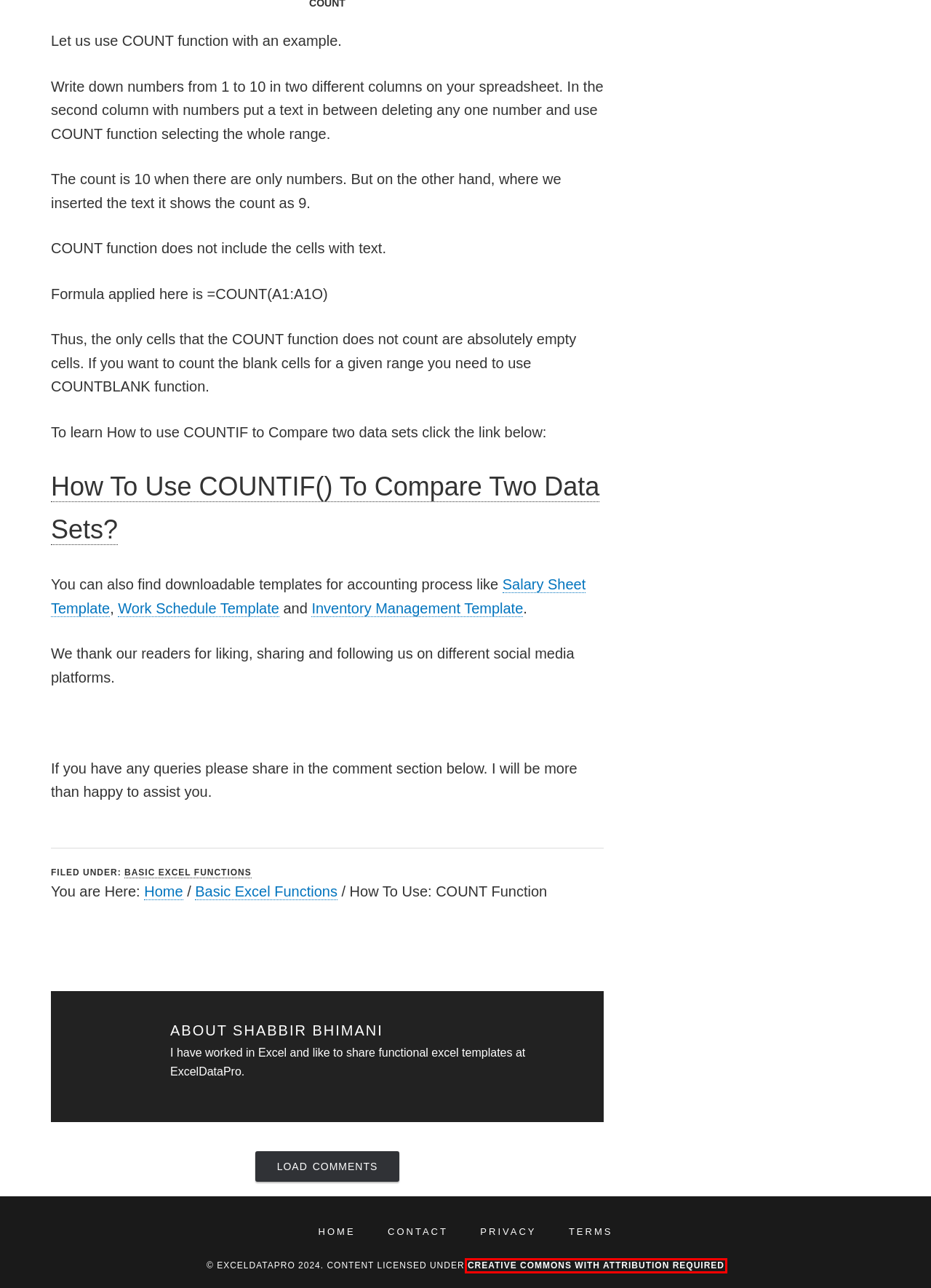Given a webpage screenshot with a UI element marked by a red bounding box, choose the description that best corresponds to the new webpage that will appear after clicking the element. The candidates are:
A. CC BY 3.0 Deed | Attribution 3.0 Unported
 | Creative Commons
B. Contact Us - ExcelDataPro
C. Terms and Conditions of Using ExcelDataPro - ExcelDataPro
D. Common Microsoft Excel Functions Arranged Alphabetically With Explanations - Excel Data Pro
E. ExcelDataPro - Free Excel Pro Templates
F. Privacy Policy of ExcelDataPro - ExcelDataPro
G. How To Use COUNTIF Function To Compare Two Dataset? - ExcelDataPro
H. Reader's Question Archives - ExcelDataPro

A